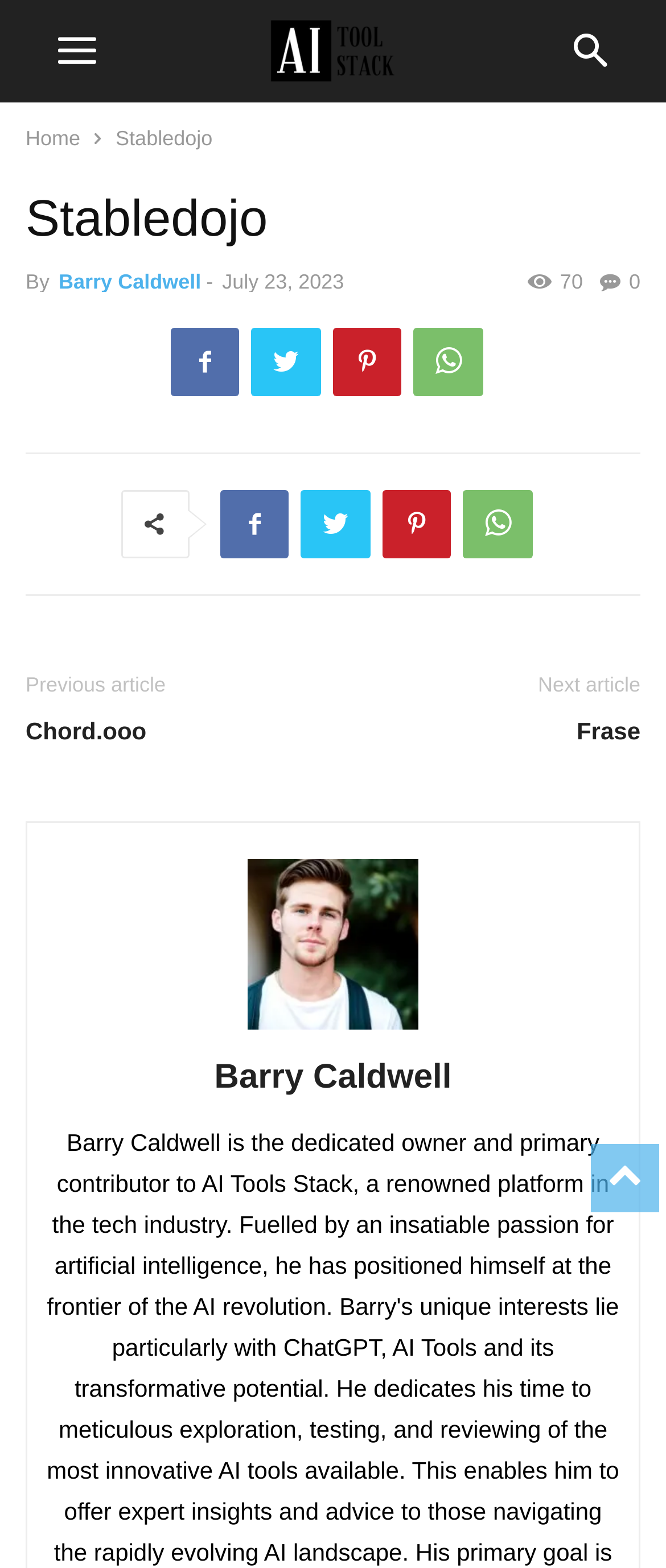Write a detailed summary of the webpage, including text, images, and layout.

The webpage is about Stabledojo, an AI tool for generating high-quality product photos and avatars. At the top left corner, there is a logo of Stabledojo, accompanied by a navigation menu with a "Home" link. The title "Stabledojo" is prominently displayed in the top center of the page.

Below the title, there is a header section that contains information about the author, Barry Caldwell, including a timestamp of July 23, 2023. There are also social media links and a counter showing 70.

In the middle of the page, there are four icons, likely representing different features or tools of Stabledojo. These icons are repeated below, possibly indicating a carousel or a gallery.

The page also features a section with links to previous and next articles, titled "Chord.ooo" and "Frase", respectively. Additionally, there is an author photo and a link to the author's profile, Barry Caldwell, located at the bottom center of the page.

Overall, the webpage appears to be a landing page or a blog post about Stabledojo, showcasing its features and providing information about the author.